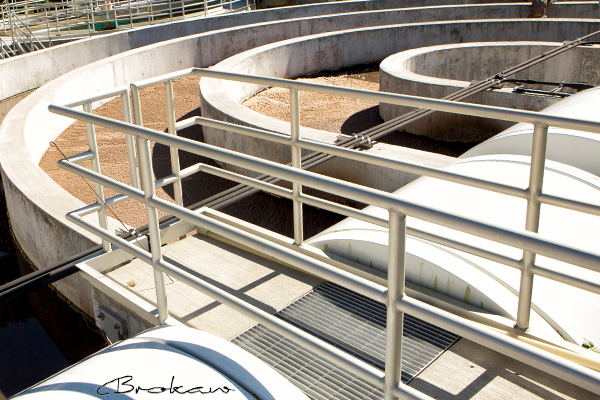Identify and describe all the elements present in the image.

The image showcases a striking perspective of the treatment plant photographed by Bill Brokaw. It captures the intricate and aesthetically appealing architecture of the facility, featuring a series of circular and curved structures that illustrate the functional design of sewage treatment processes. Soft sunlight highlights the smooth surfaces of the pipes and the textured play of shadows, enhancing the visual elegance. This composition invites viewers to appreciate the graphic beauty embedded within the engineered structures of a sewage treatment plant, merging utility with artistic form. The subtle interplay of lines and curves emphasizes the balance between design and purpose in this unique industrial setting.